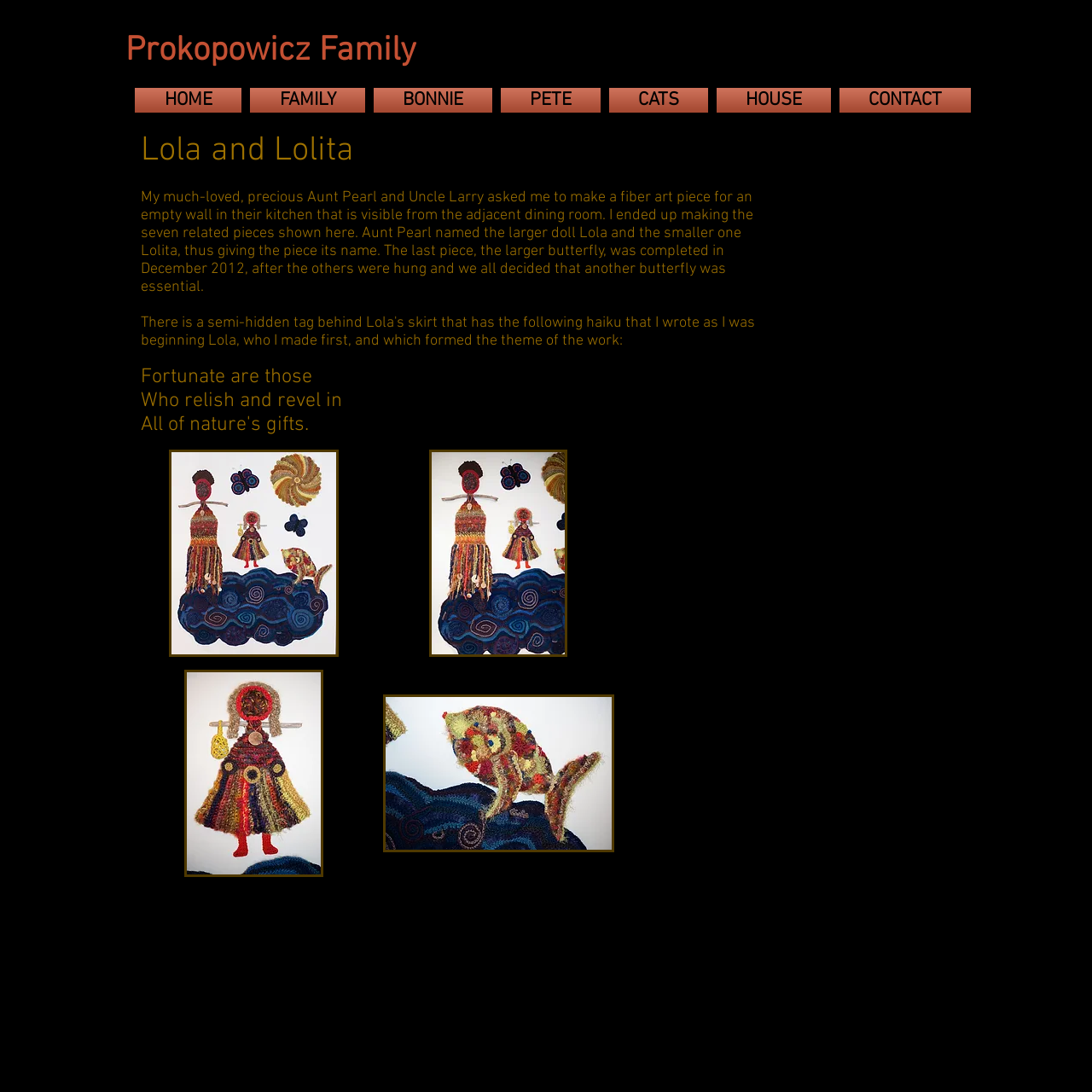Specify the bounding box coordinates of the region I need to click to perform the following instruction: "View the 'Lola and Lolita' art piece". The coordinates must be four float numbers in the range of 0 to 1, i.e., [left, top, right, bottom].

[0.129, 0.12, 0.324, 0.157]